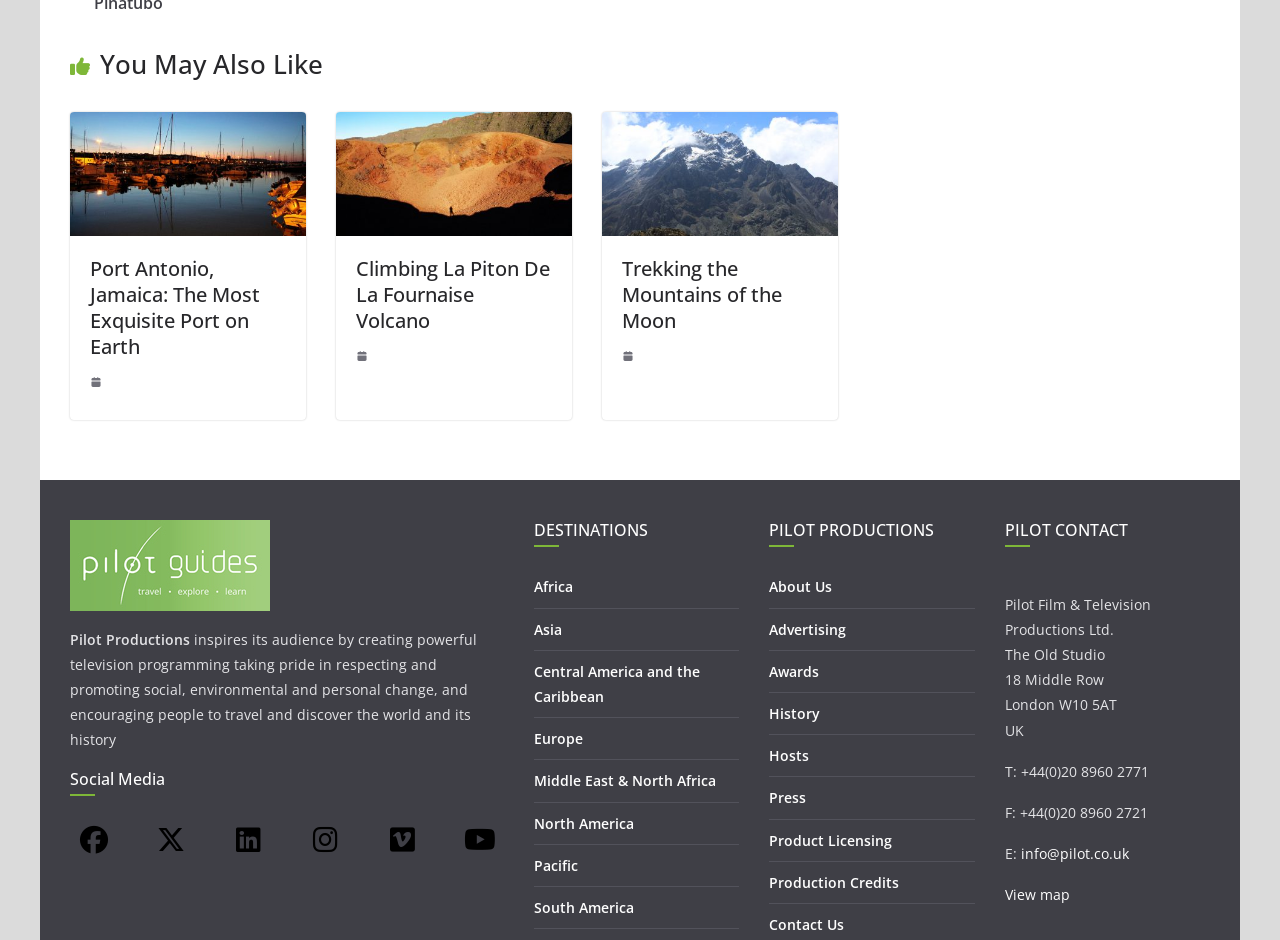Determine the bounding box coordinates for the area that needs to be clicked to fulfill this task: "Visit 'Africa'". The coordinates must be given as four float numbers between 0 and 1, i.e., [left, top, right, bottom].

[0.417, 0.614, 0.447, 0.634]